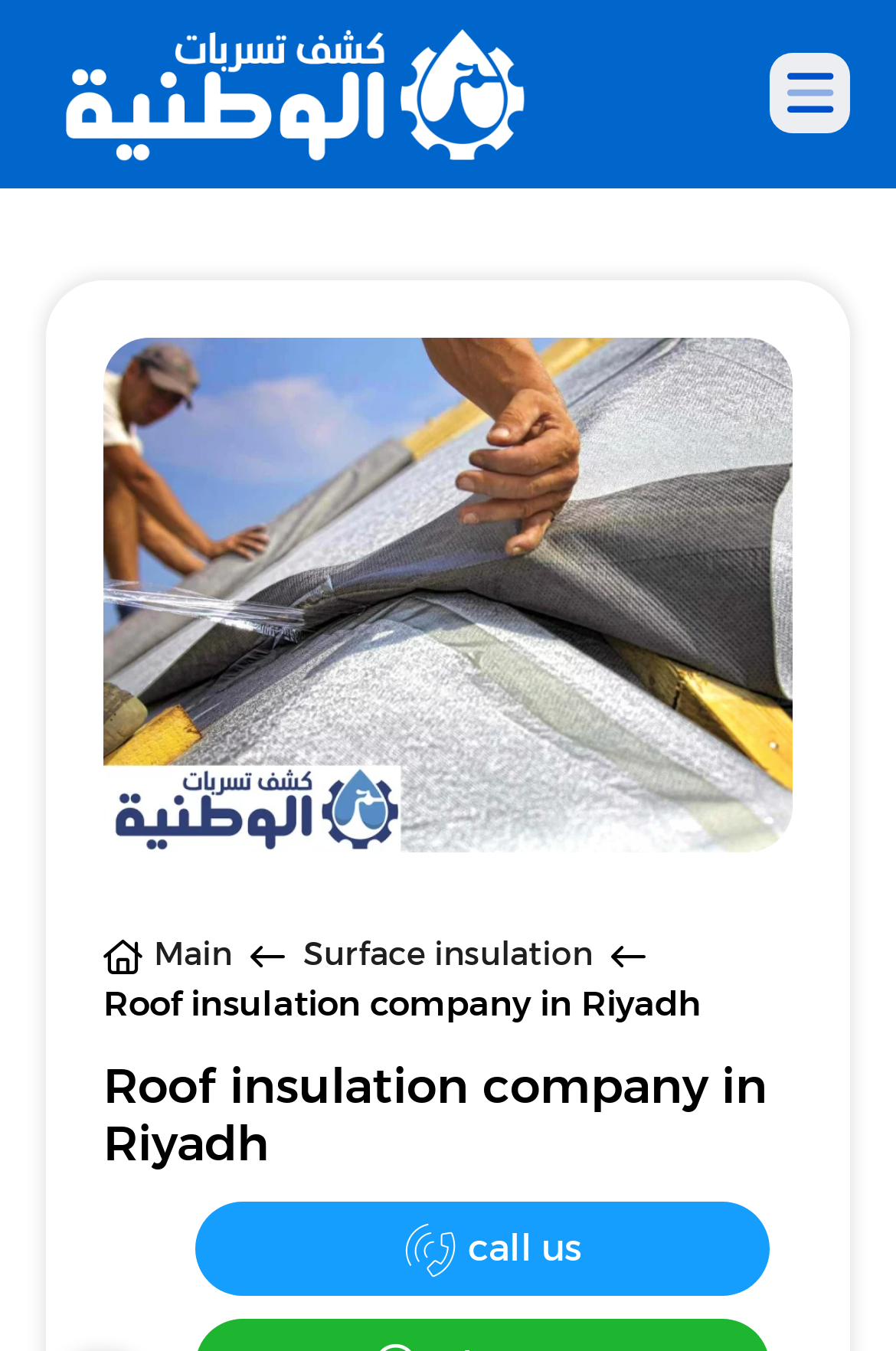Provide the bounding box coordinates of the UI element this sentence describes: "alt="National Leaks"".

[0.051, 0.052, 0.59, 0.083]